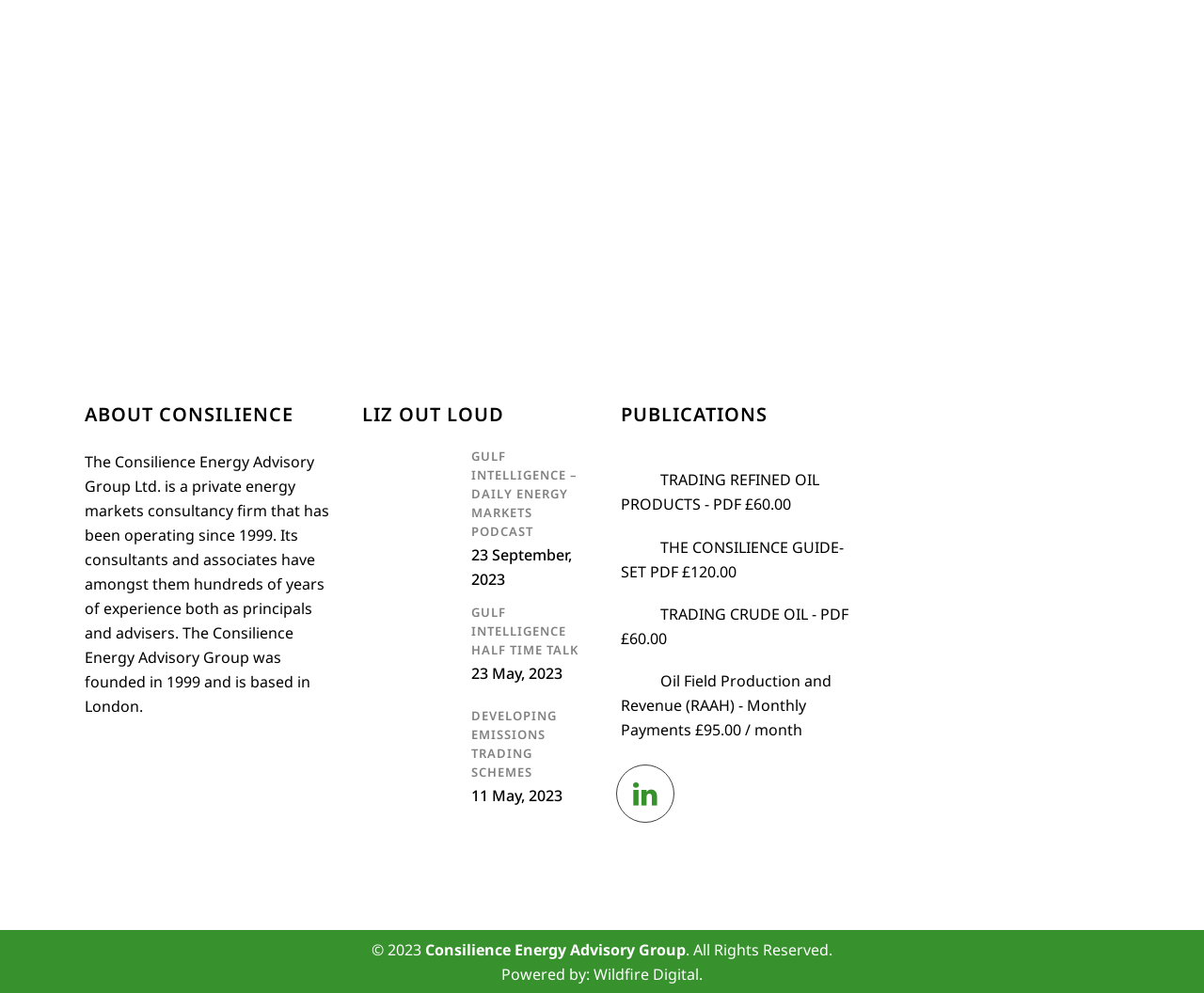Please specify the bounding box coordinates of the area that should be clicked to accomplish the following instruction: "Check the copyright information". The coordinates should consist of four float numbers between 0 and 1, i.e., [left, top, right, bottom].

[0.309, 0.946, 0.353, 0.967]